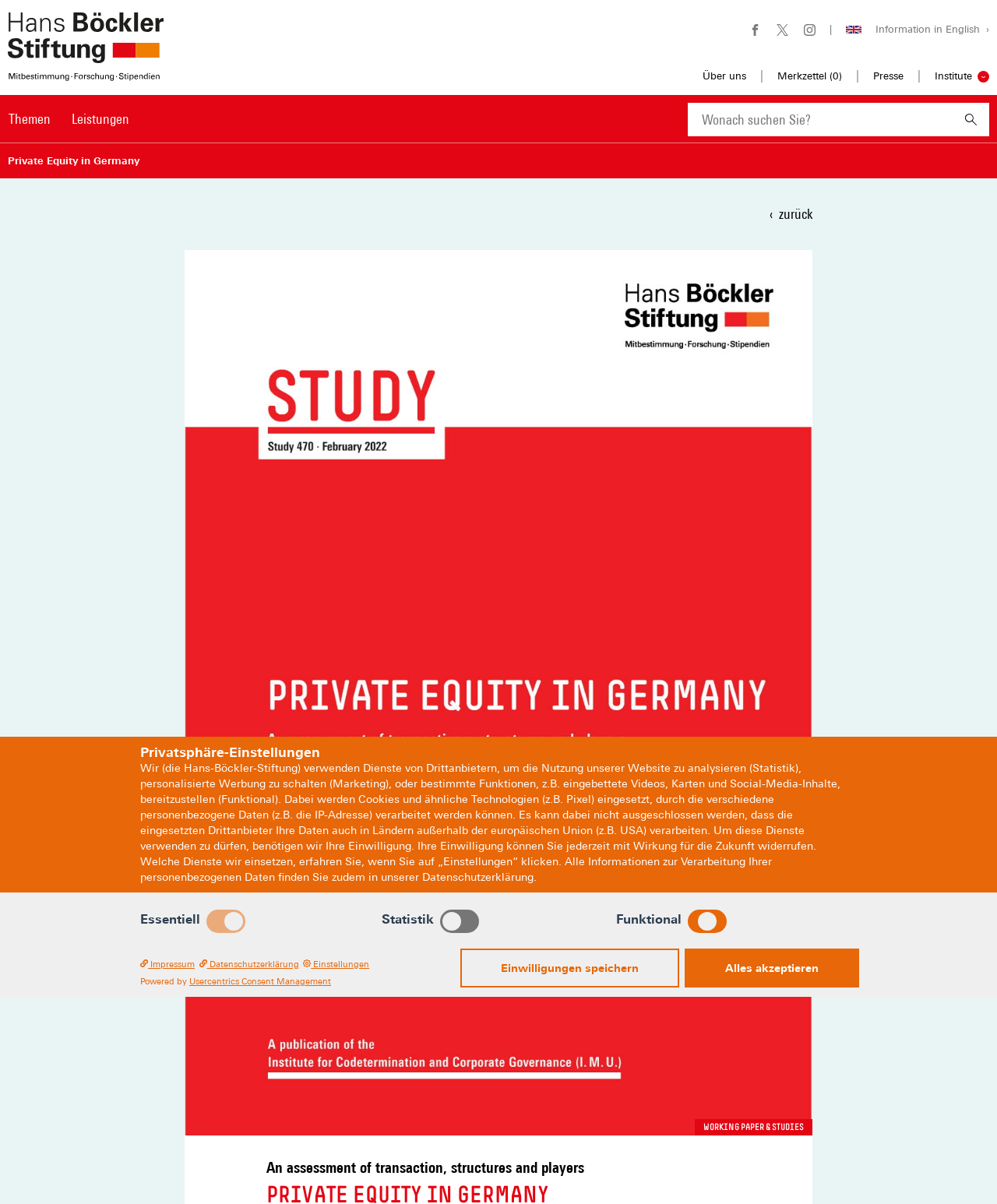Answer the question briefly using a single word or phrase: 
What is the name of the current page?

Private Equity in Germany